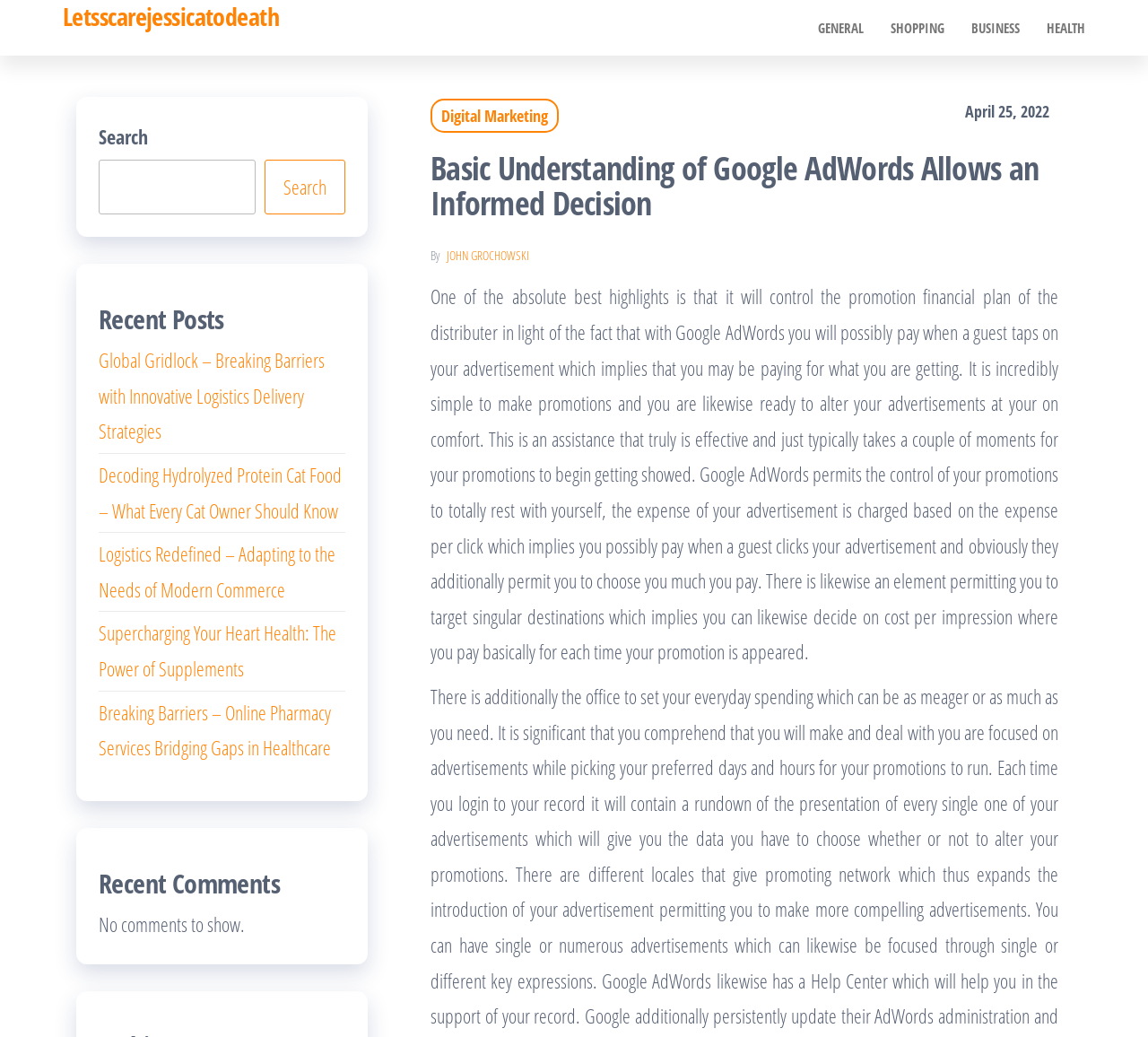Describe the entire webpage, focusing on both content and design.

This webpage appears to be a blog or article page, with a focus on digital marketing and Google AdWords. At the top, there are four links: "GENERAL", "SHOPPING", "BUSINESS", and "HEALTH", which are likely categories or topics. Below these links, there is a link to "Digital Marketing" and a date "April 25, 2022".

The main content of the page is an article titled "Basic Understanding of Google AdWords Allows an Informed Decision", written by "JOHN GROCHOWSKI". The article discusses the benefits of using Google AdWords, including controlling the promotion budget, easy ad creation, and targeting specific websites.

On the left side of the page, there is a search bar with a search button, allowing users to search for specific content. Below the search bar, there is a section titled "Recent Posts", which lists five article links, including "Global Gridlock – Breaking Barriers with Innovative Logistics Delivery Strategies" and "Supercharging Your Heart Health: The Power of Supplements".

Further down the page, there is a section titled "Recent Comments", but it appears to be empty, with a message stating "No comments to show."